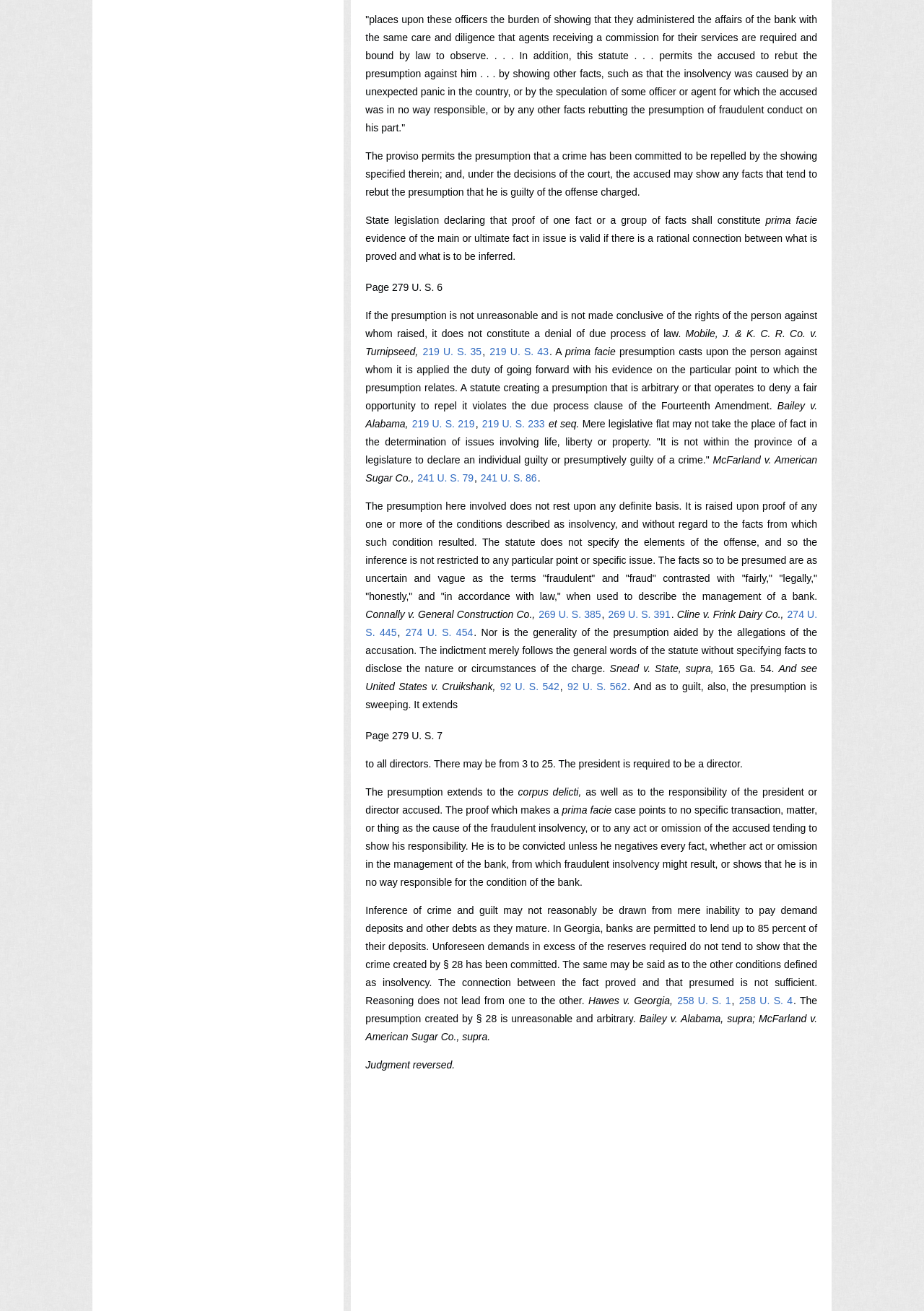Please answer the following question using a single word or phrase: 
What is the significance of the 'chanrobles.com-red' text?

It is a website or publication name